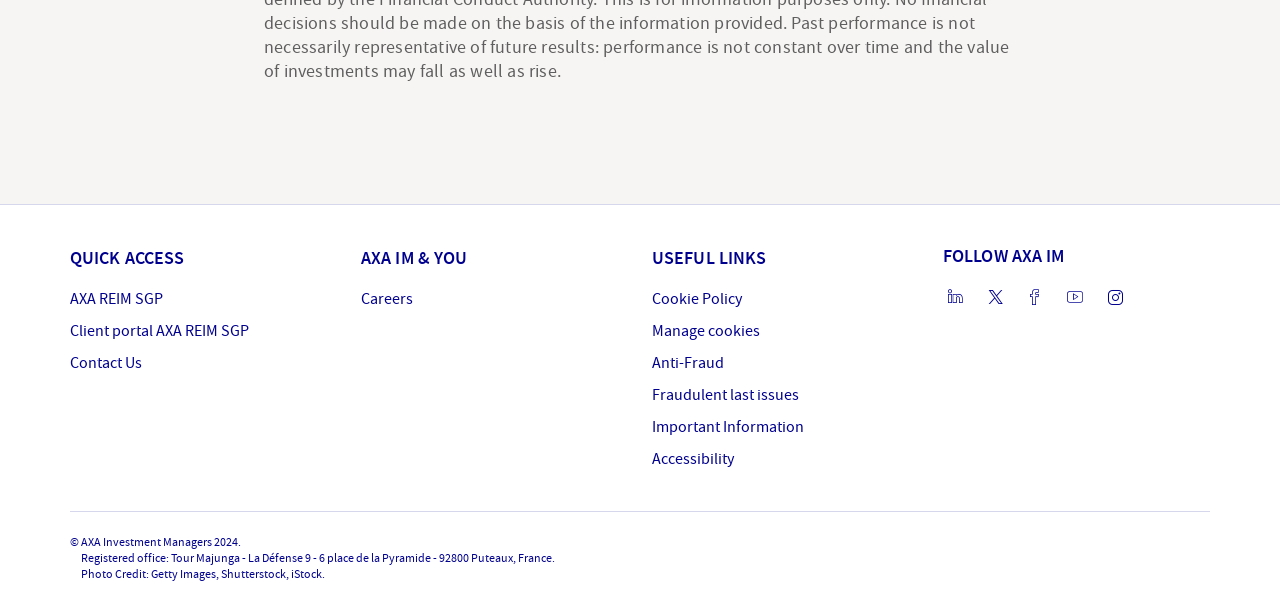Reply to the question with a single word or phrase:
How many links are under 'QUICK ACCESS'?

3